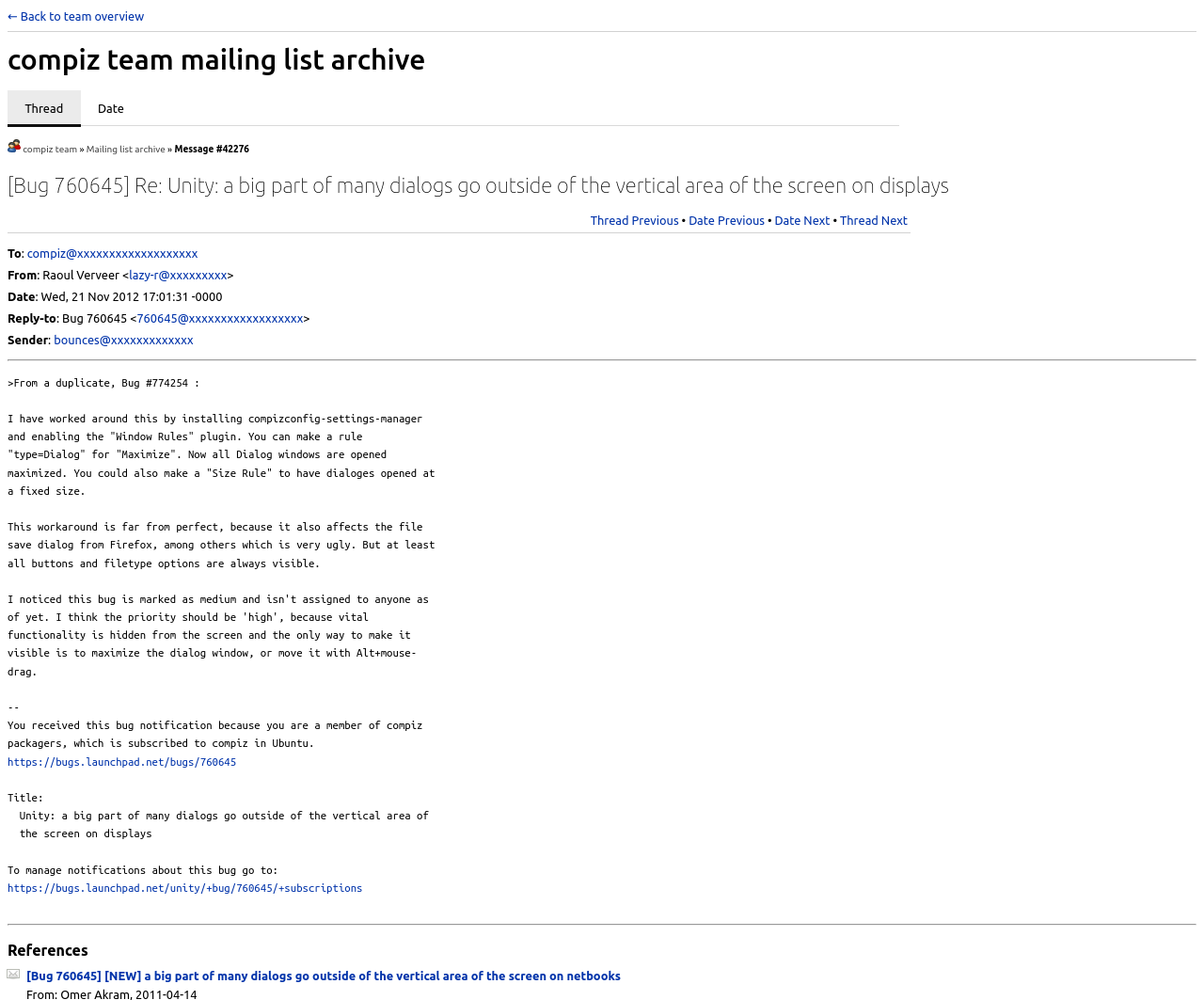Create a detailed description of the webpage's content and layout.

This webpage appears to be a mailing list archive page from the Compiz team in Launchpad. At the top, there is a link to go back to the team overview, followed by a heading that reads "compiz team mailing list archive". Below this, there are two list items that allow users to view messages by thread or by date.

The main content of the page is a message with the subject "[Bug 760645] Re: Unity: a big part of many dialogs go outside of the vertical area of the screen on displays". This message is divided into several sections, including the message header, which displays information such as the sender, recipient, date, and reply-to address.

The message body is a lengthy text that discusses a bug in Unity where many dialogs go outside of the vertical area of the screen on displays. The author of the message provides a workaround by installing compizconfig-settings-manager and enabling the "Window Rules" plugin. They also express their opinion that the priority of the bug should be high because vital functionality is hidden from the screen.

Below the message body, there are links to the original bug report and to manage notifications about this bug. A horizontal separator line separates this section from the next, which is a heading that reads "References". This section contains a list of related bug reports, including the original bug report and a new bug report with a similar issue.

Throughout the page, there are several links to navigate to different parts of the mailing list archive, as well as to external resources such as bug reports and subscription management pages.